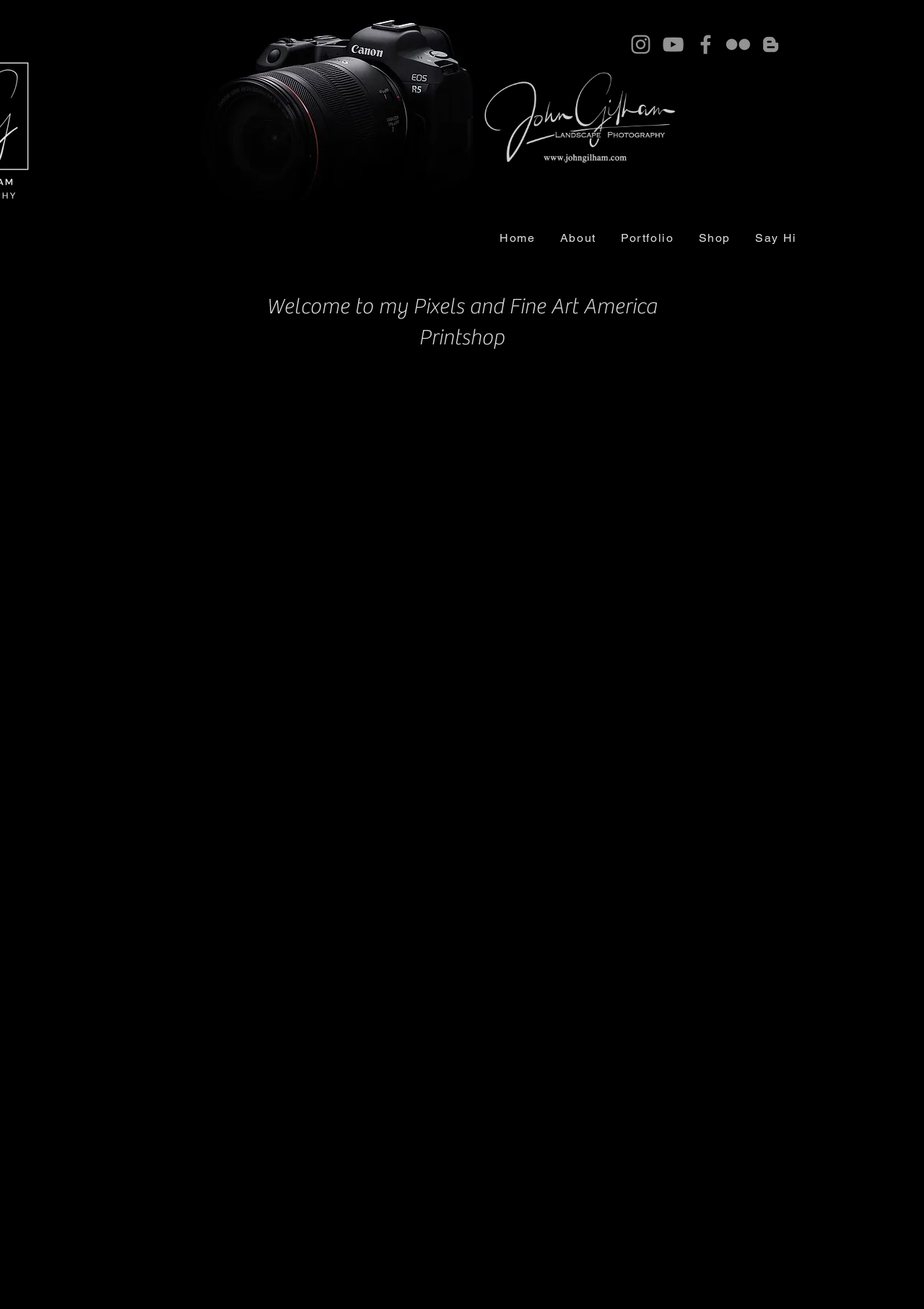Please find the bounding box coordinates of the clickable region needed to complete the following instruction: "Visit YouTube Channel". The bounding box coordinates must consist of four float numbers between 0 and 1, i.e., [left, top, right, bottom].

[0.715, 0.024, 0.742, 0.044]